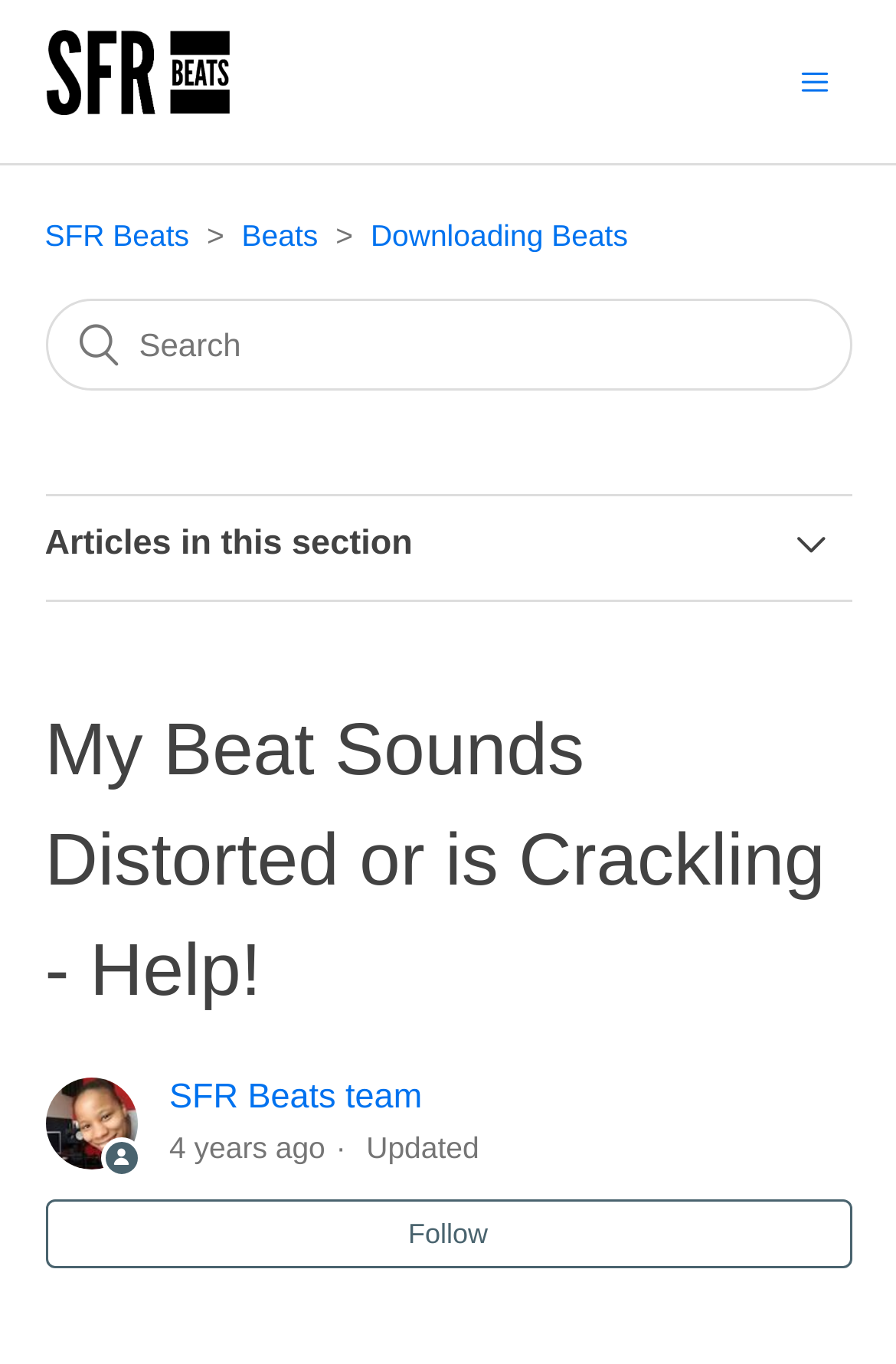Provide the bounding box coordinates for the UI element that is described by this text: "Contact Us". The coordinates should be in the form of four float numbers between 0 and 1: [left, top, right, bottom].

None